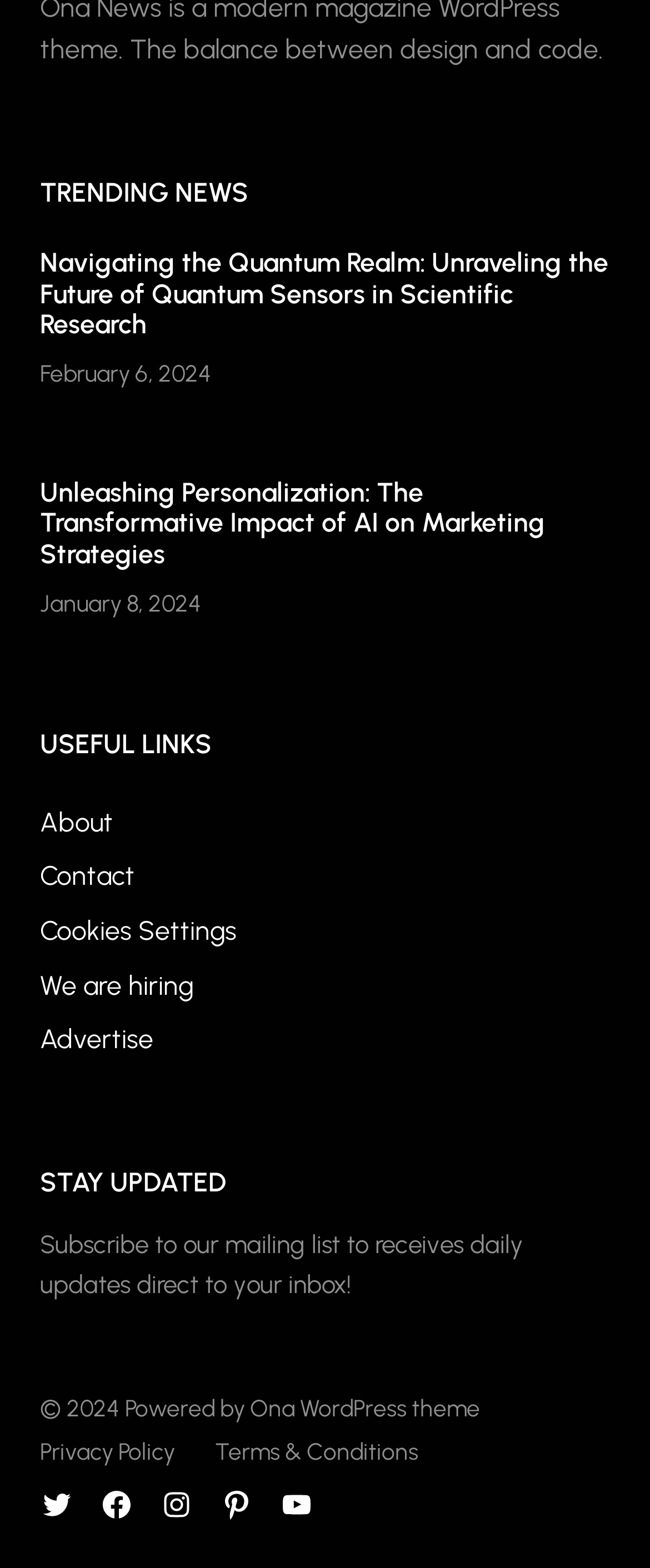How many useful links are provided?
Based on the screenshot, answer the question with a single word or phrase.

5